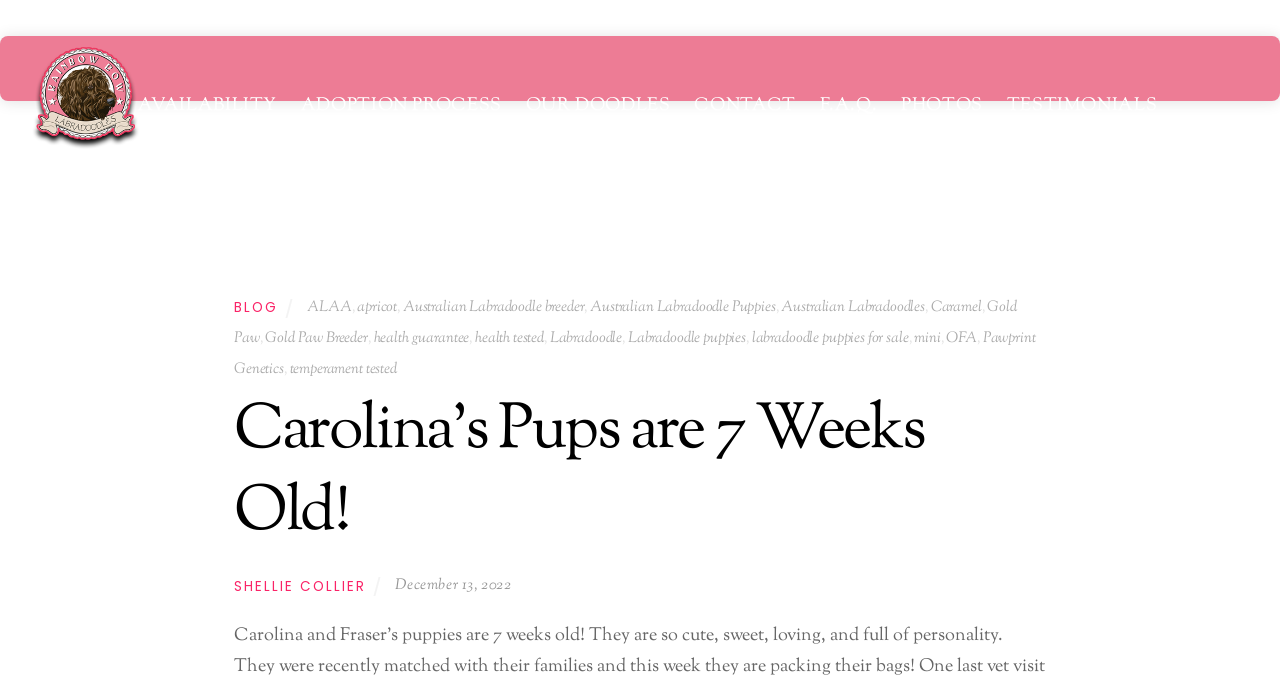What is the type of dog being bred?
From the screenshot, supply a one-word or short-phrase answer.

Labradoodle